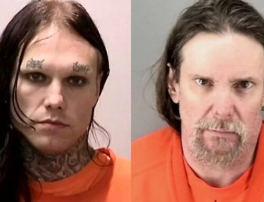Describe all the elements visible in the image meticulously.

The image features two mugshots side by side, showing two individuals in orange prison jumpsuits. The person on the left has long, dark hair and distinct facial tattoos, presenting a look that conveys a rebellious or non-conformist attitude. In contrast, the individual on the right has a shorter, grayer hairstyle and a more rugged appearance, indicating a different life experience. Their expressions suggest a weight of circumstances; the left appears more youthful, while the right seems to reflect maturity or hardship. This visual juxtaposition highlights their contrasting identities and backgrounds, possibly related to serious criminal activity, as indicated by the context of the associated article discussing charges of gruesome murder and torture.